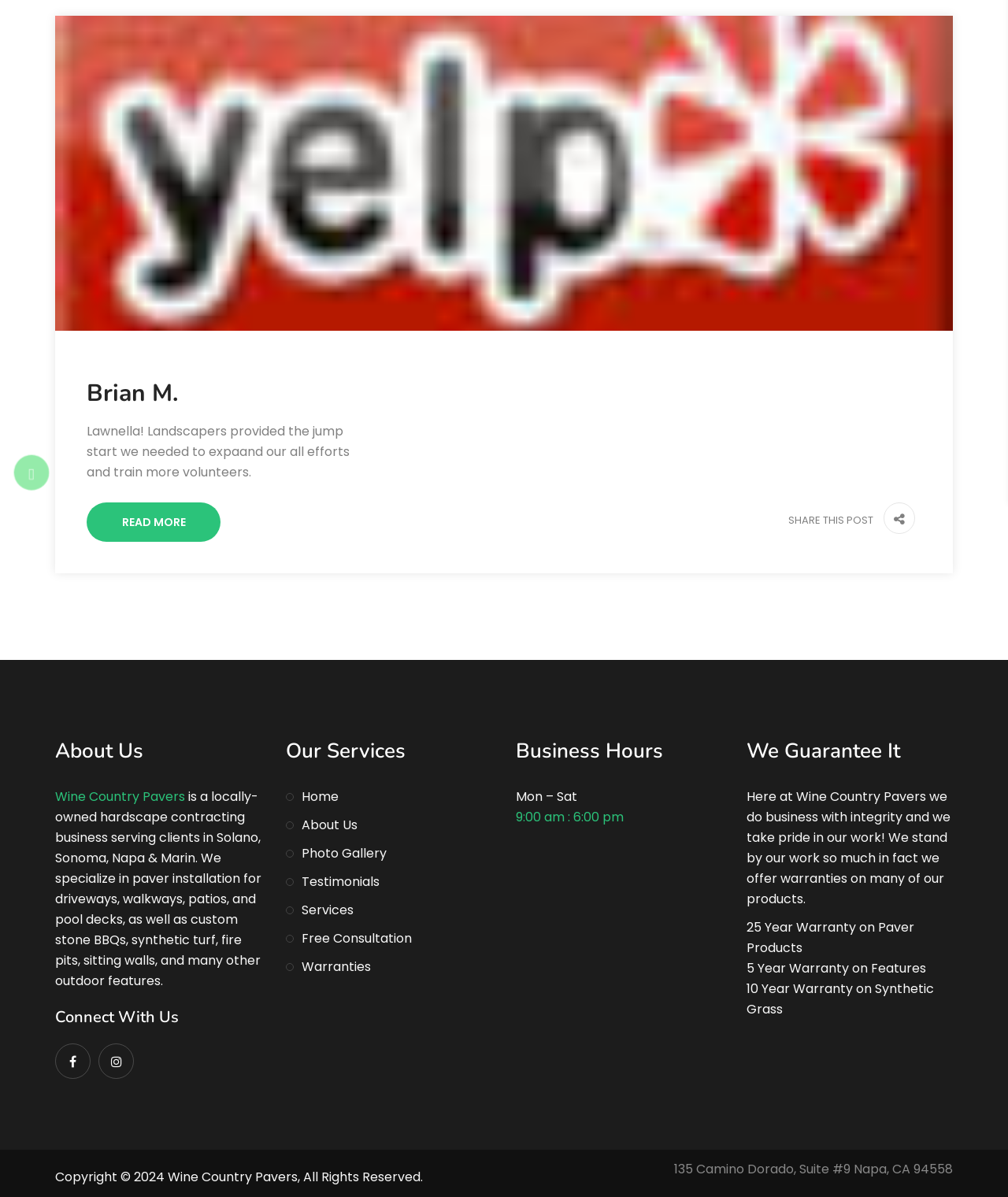Based on the element description October 2020, identify the bounding box of the UI element in the given webpage screenshot. The coordinates should be in the format (top-left x, top-left y, bottom-right x, bottom-right y) and must be between 0 and 1.

None